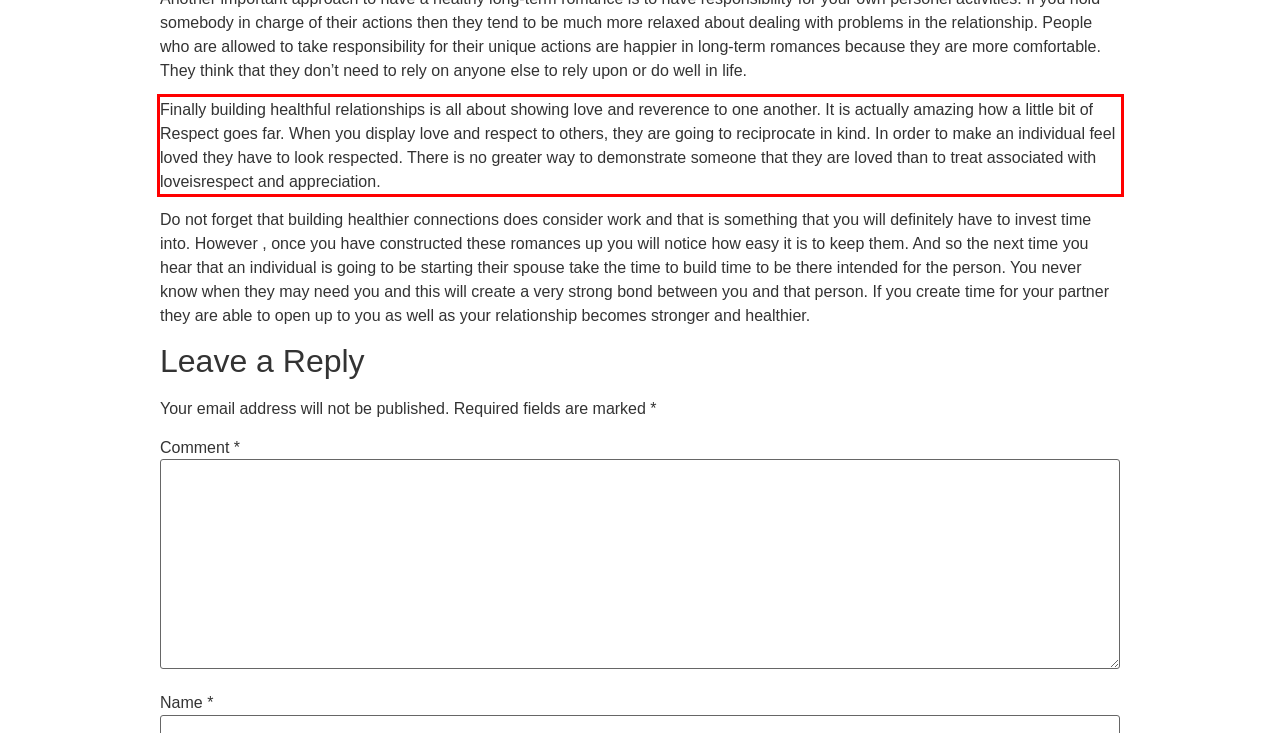You have a screenshot of a webpage with a red bounding box. Identify and extract the text content located inside the red bounding box.

Finally building healthful relationships is all about showing love and reverence to one another. It is actually amazing how a little bit of Respect goes far. When you display love and respect to others, they are going to reciprocate in kind. In order to make an individual feel loved they have to look respected. There is no greater way to demonstrate someone that they are loved than to treat associated with loveisrespect and appreciation.